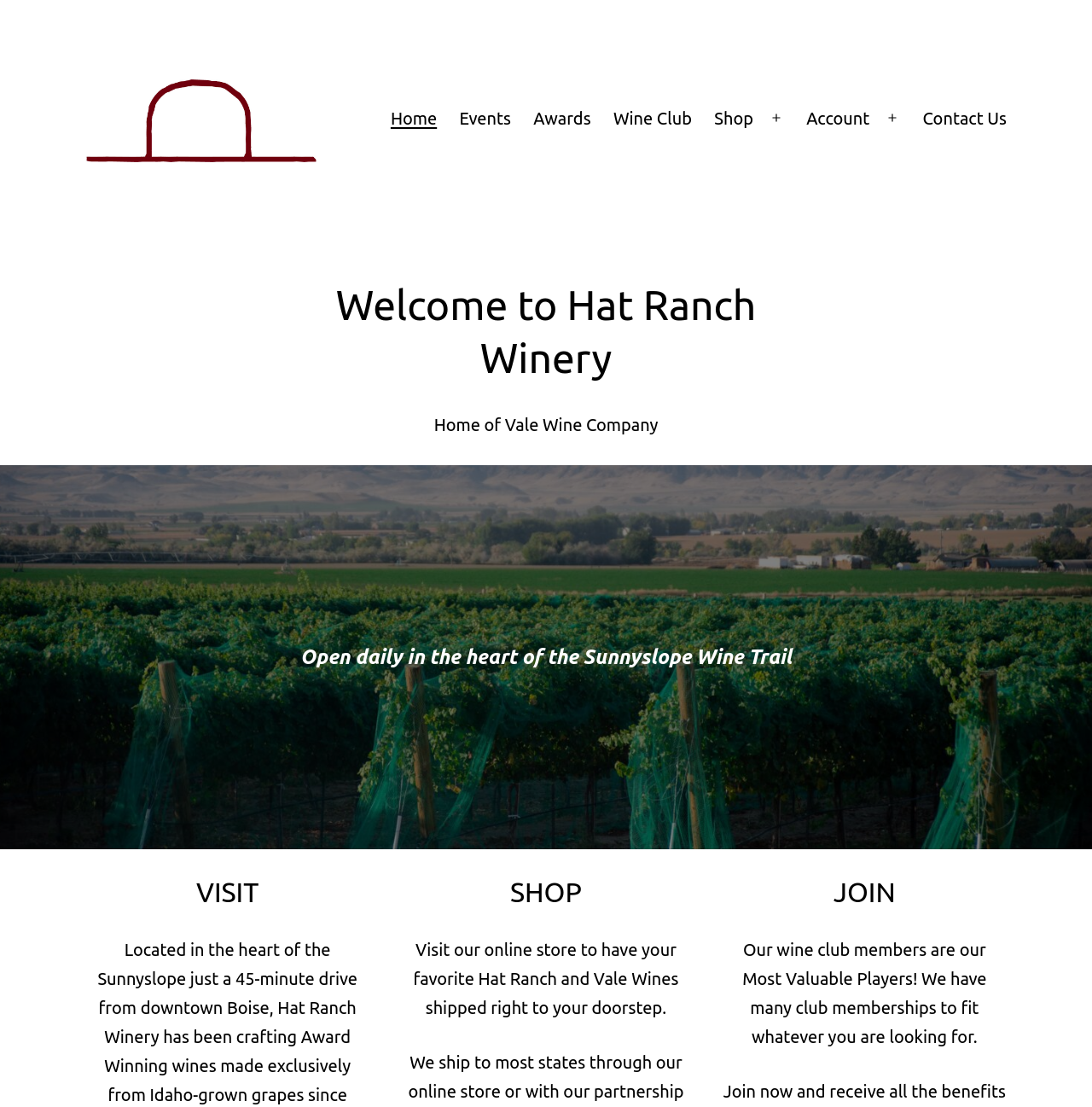What is the name of the winery?
Using the image, give a concise answer in the form of a single word or short phrase.

Hat Ranch Winery